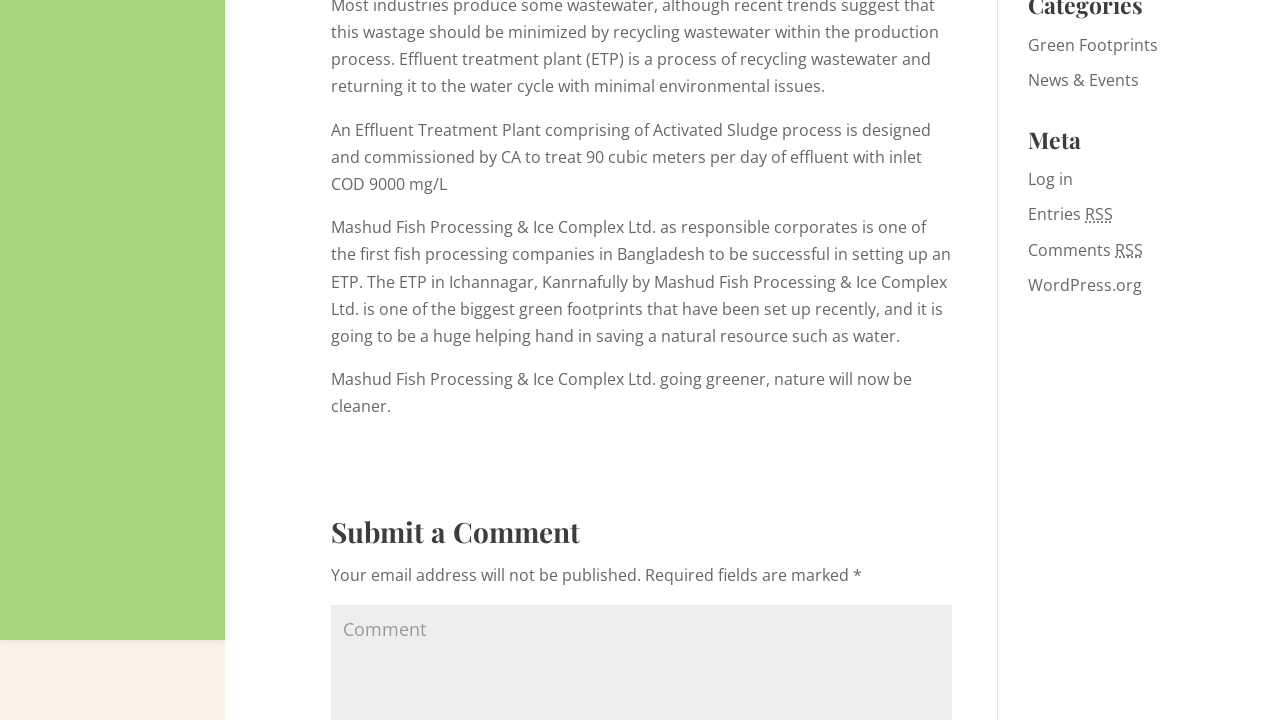Give the bounding box coordinates for this UI element: "Entries RSS". The coordinates should be four float numbers between 0 and 1, arranged as [left, top, right, bottom].

[0.803, 0.282, 0.87, 0.313]